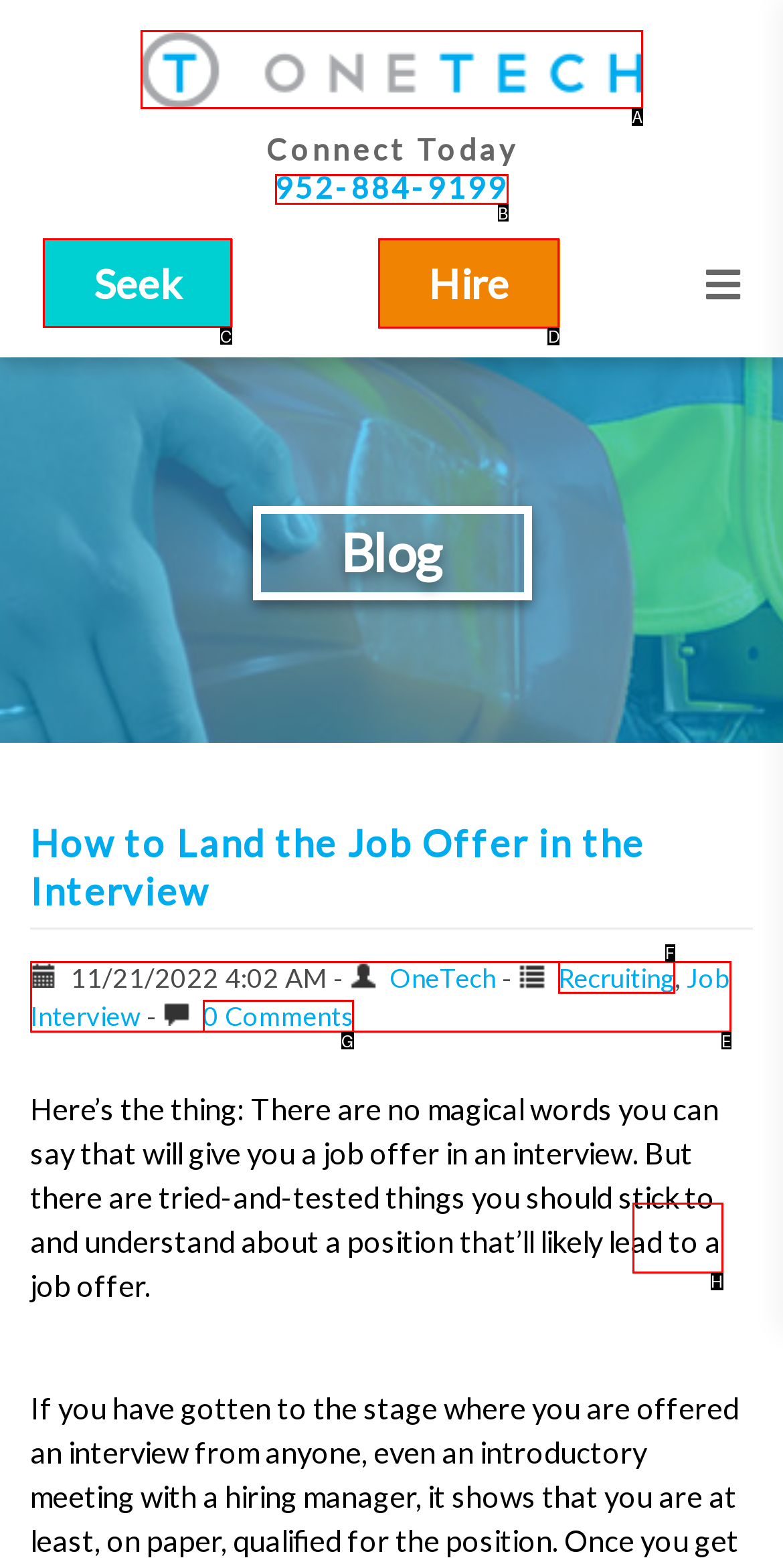Which HTML element should be clicked to complete the task: Click the Seek link? Answer with the letter of the corresponding option.

C